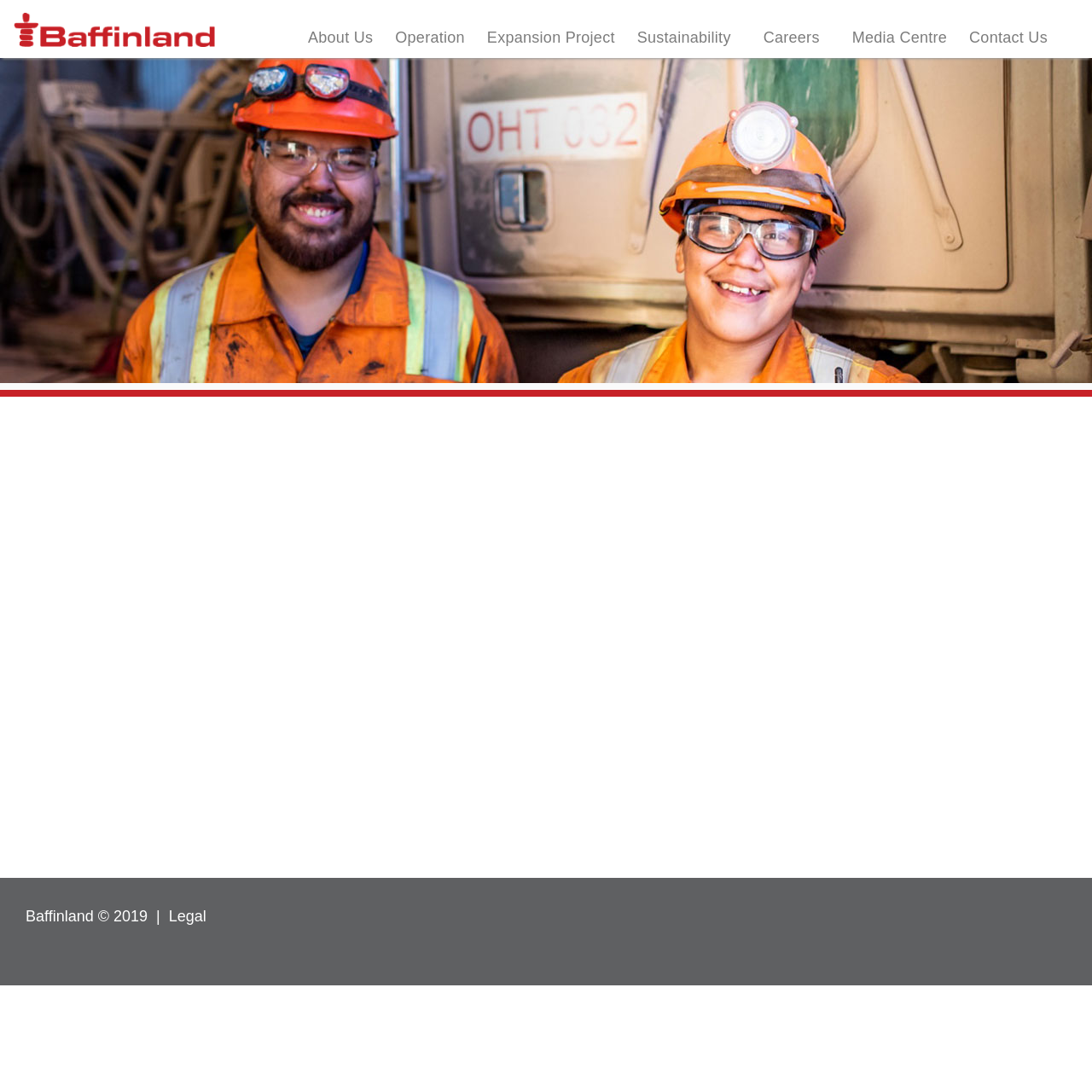What is the copyright year of the website?
Provide a concise answer using a single word or phrase based on the image.

2019